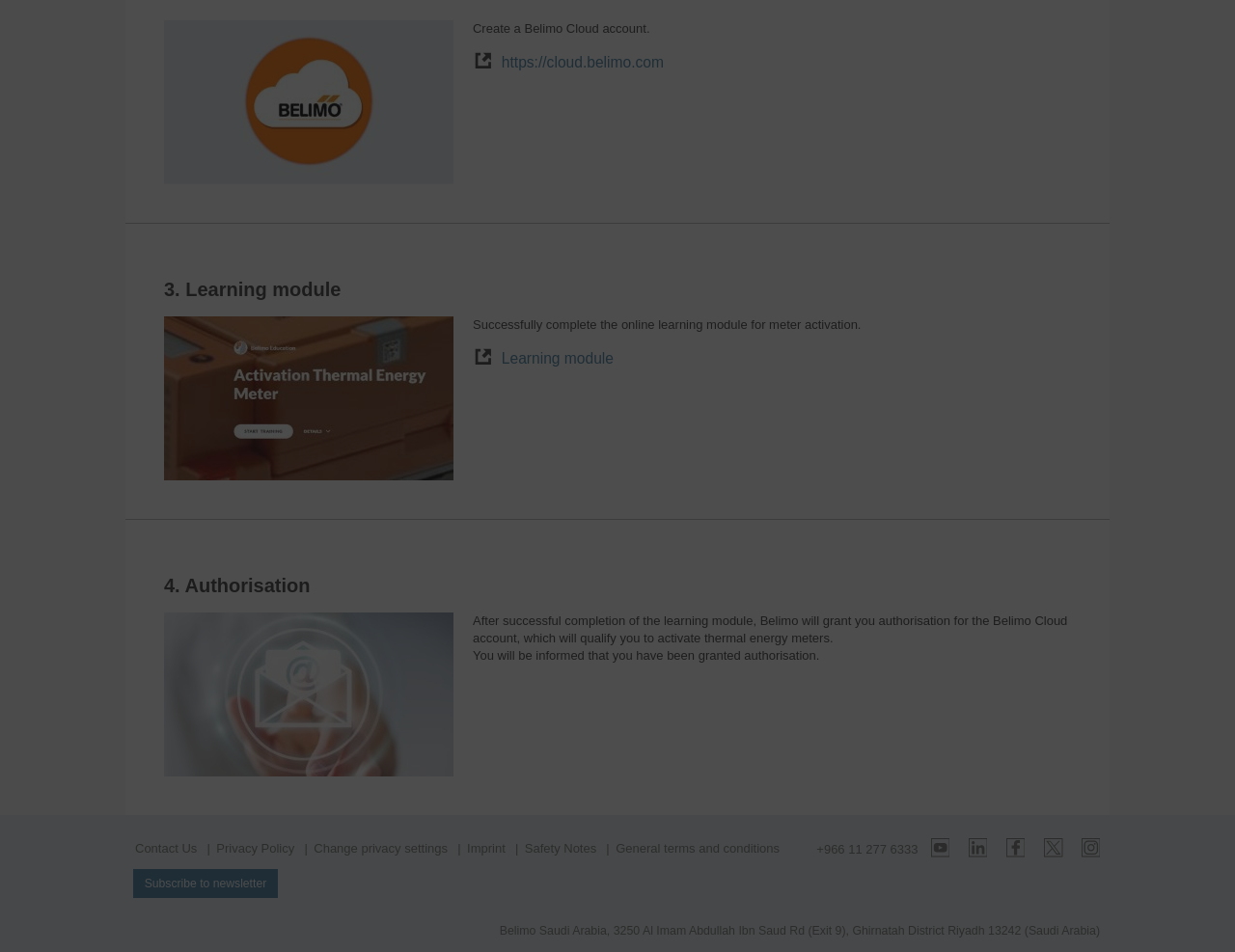What is the address of Belimo Saudi Arabia?
From the details in the image, answer the question comprehensively.

The address is mentioned at the bottom of the webpage as 'Belimo Saudi Arabia, 3250 Al Imam Abdullah Ibn Saud Rd (Exit 9), Ghirnatah District Riyadh 13242 (Saudi Arabia)'.